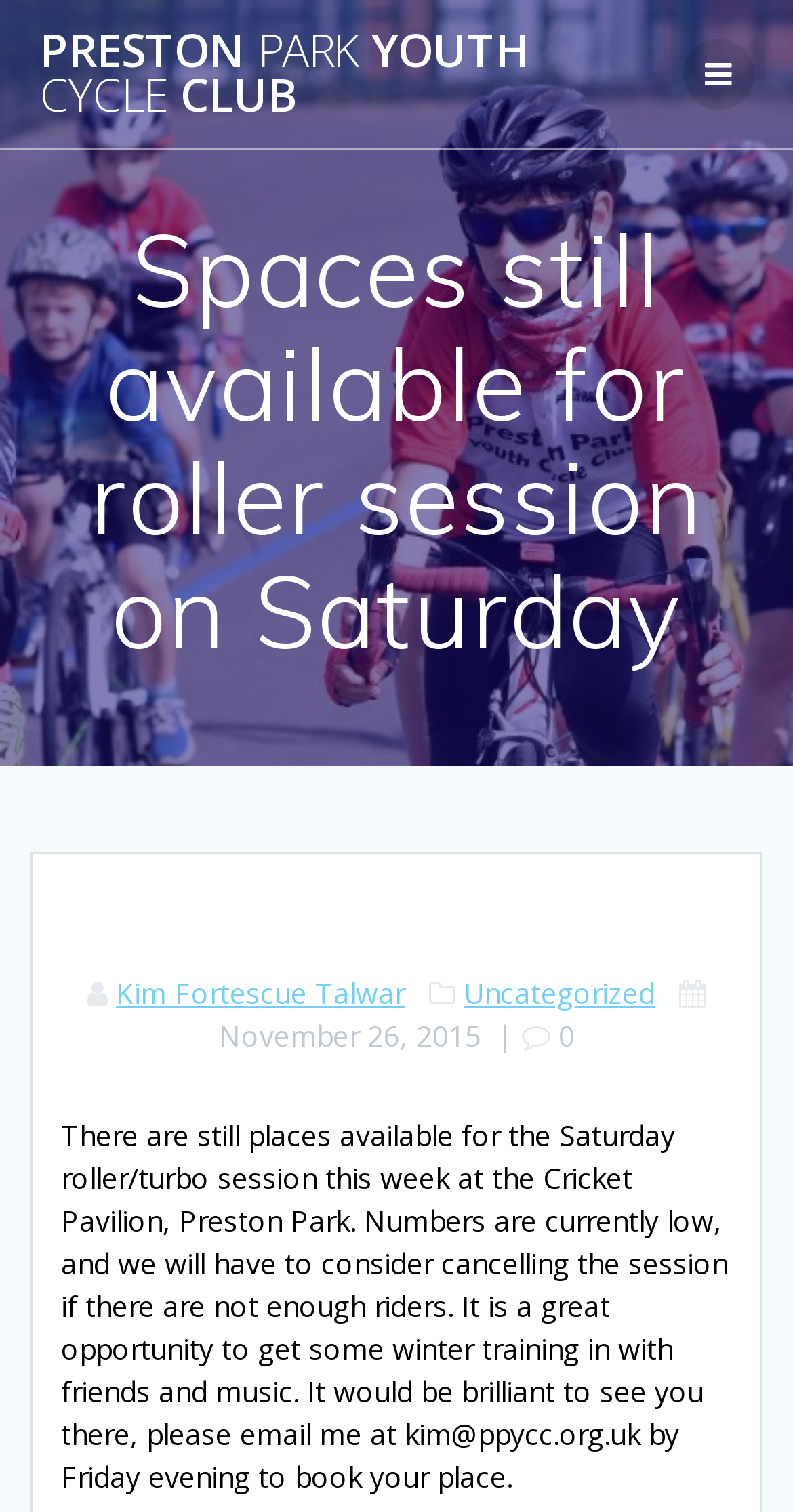Give a concise answer of one word or phrase to the question: 
What is the current status of the session's attendance?

Numbers are currently low